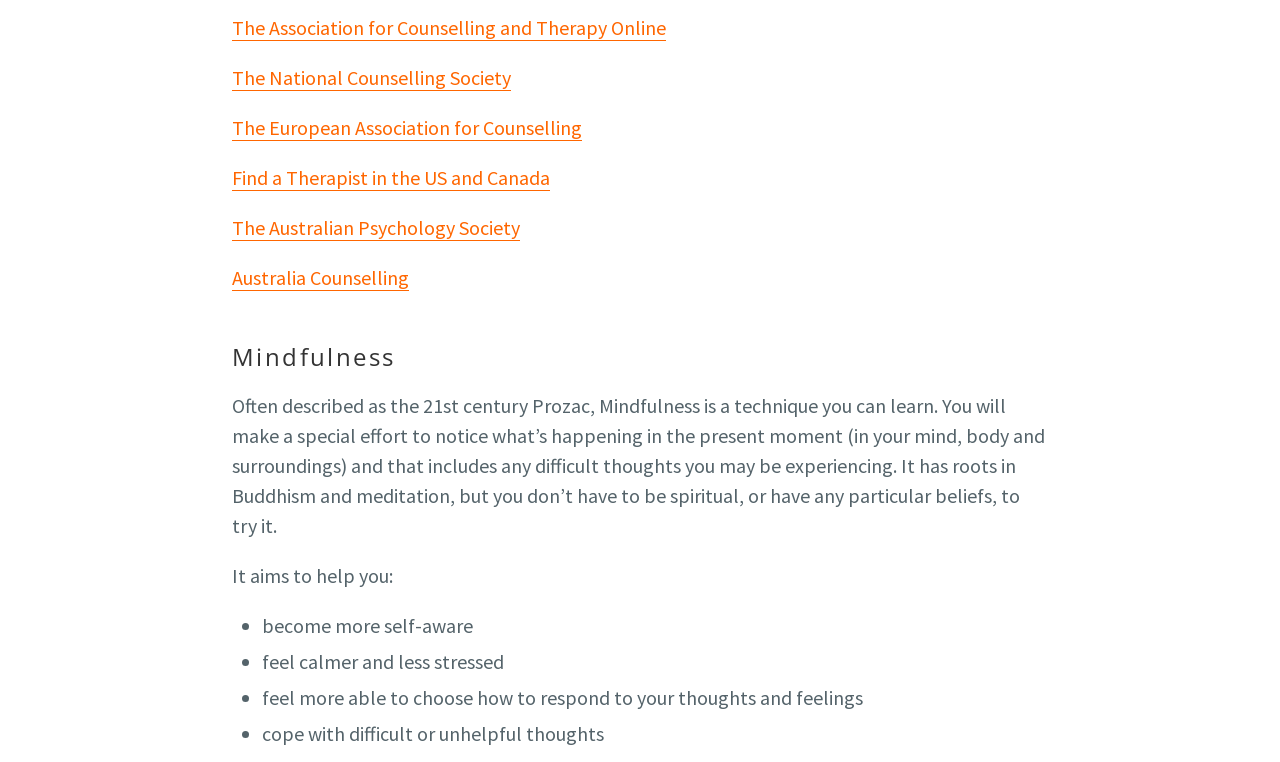Using the information in the image, give a comprehensive answer to the question: 
What is the main topic of this webpage?

The main topic of this webpage is Mindfulness, which is evident from the heading 'Mindfulness' and the detailed description of Mindfulness provided on the webpage.